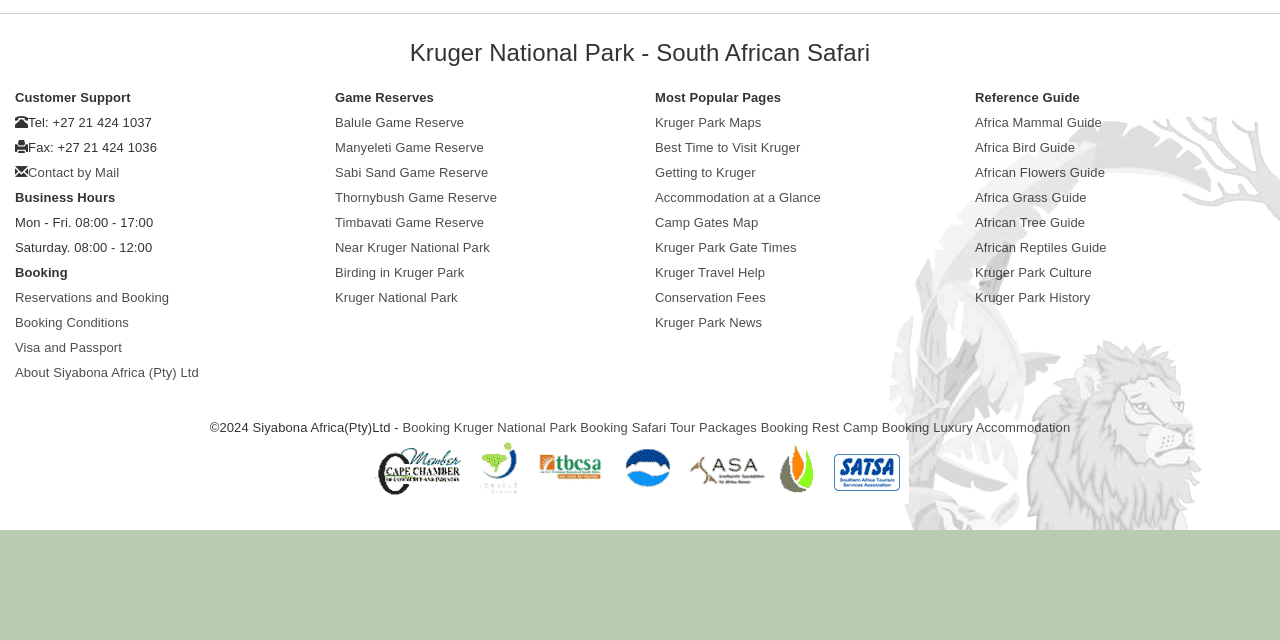Identify and provide the bounding box for the element described by: "African Reptiles Guide".

[0.762, 0.375, 0.864, 0.398]